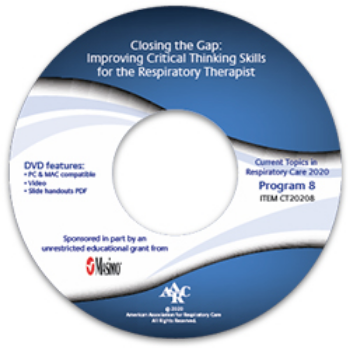Who sponsored the program in part?
Please provide a single word or phrase in response based on the screenshot.

Masimo